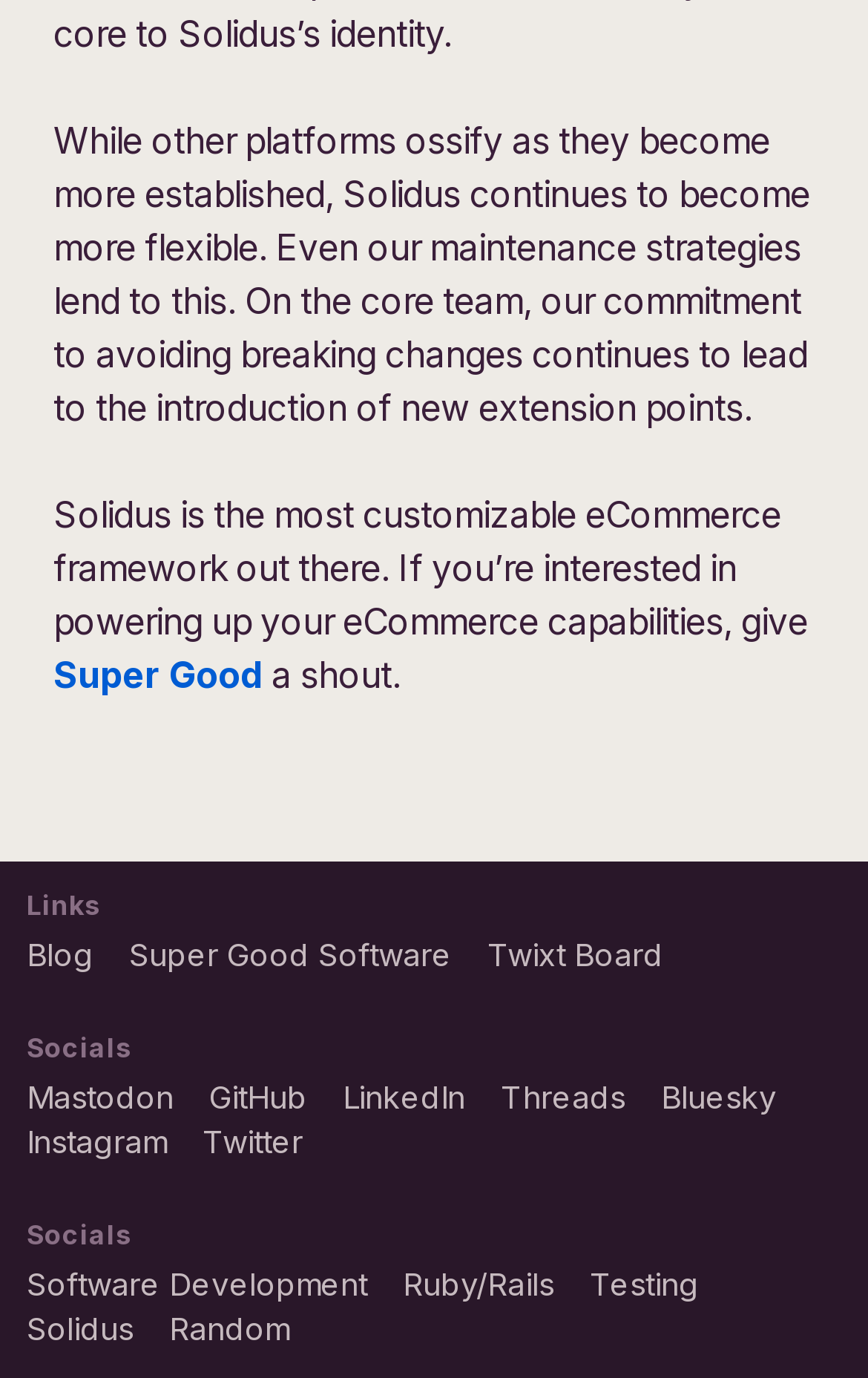How many social media links are available?
Give a single word or phrase as your answer by examining the image.

7